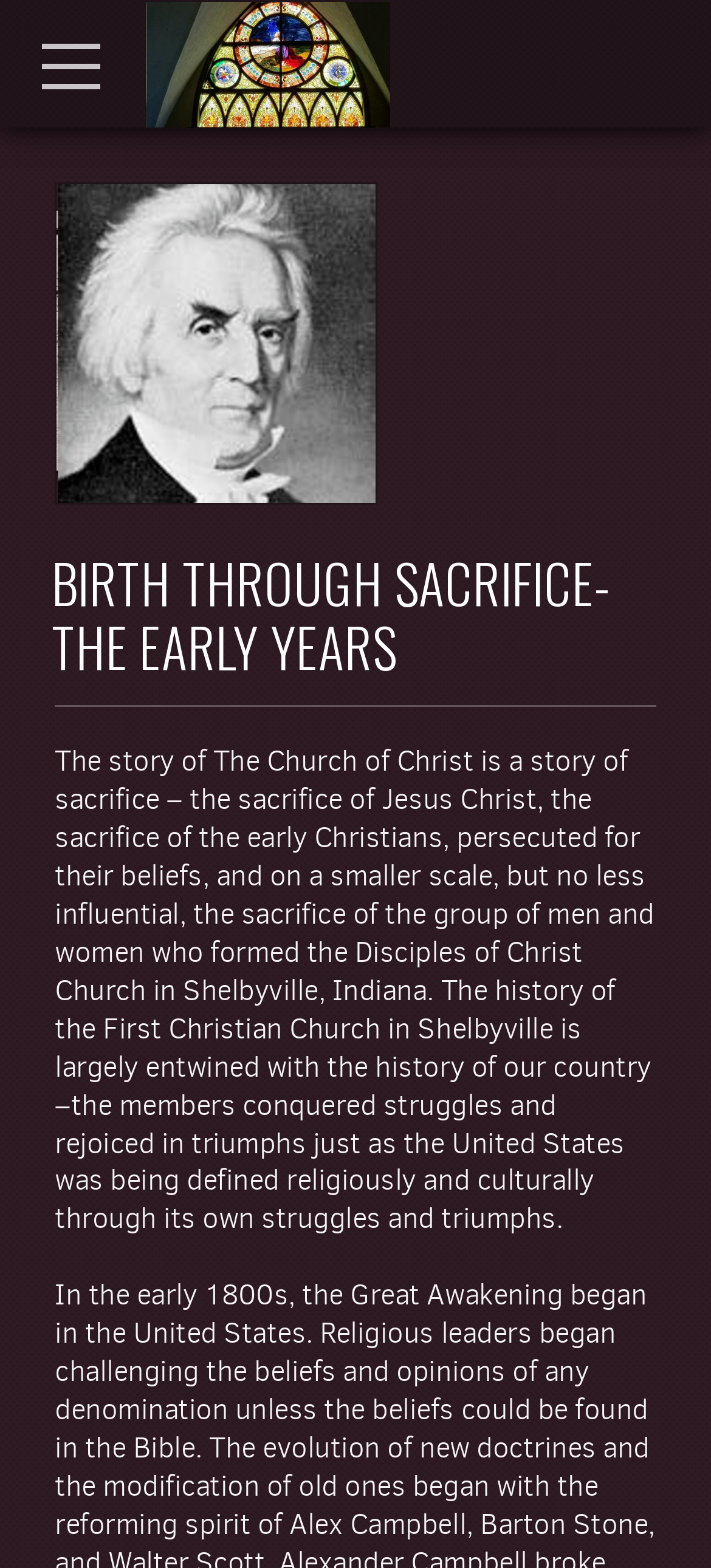Answer the following in one word or a short phrase: 
What is the name of the church?

First Christian Church